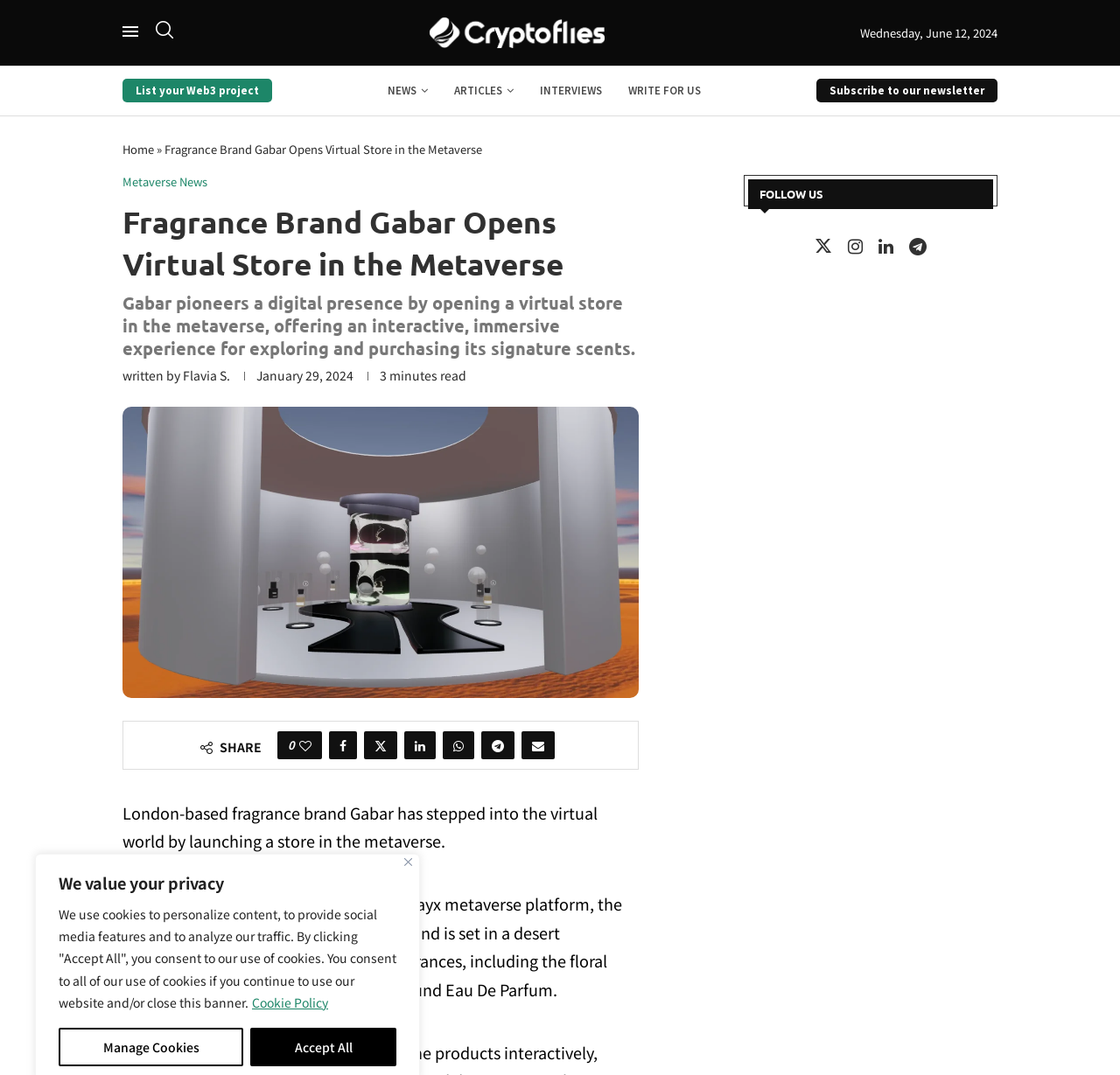Extract the bounding box coordinates of the UI element described: "Write for us". Provide the coordinates in the format [left, top, right, bottom] with values ranging from 0 to 1.

[0.561, 0.066, 0.626, 0.103]